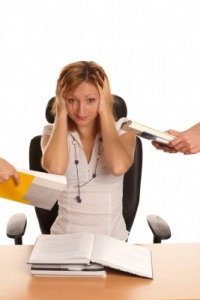What do the hands from off-screen represent? Look at the image and give a one-word or short phrase answer.

Pressure and expectations